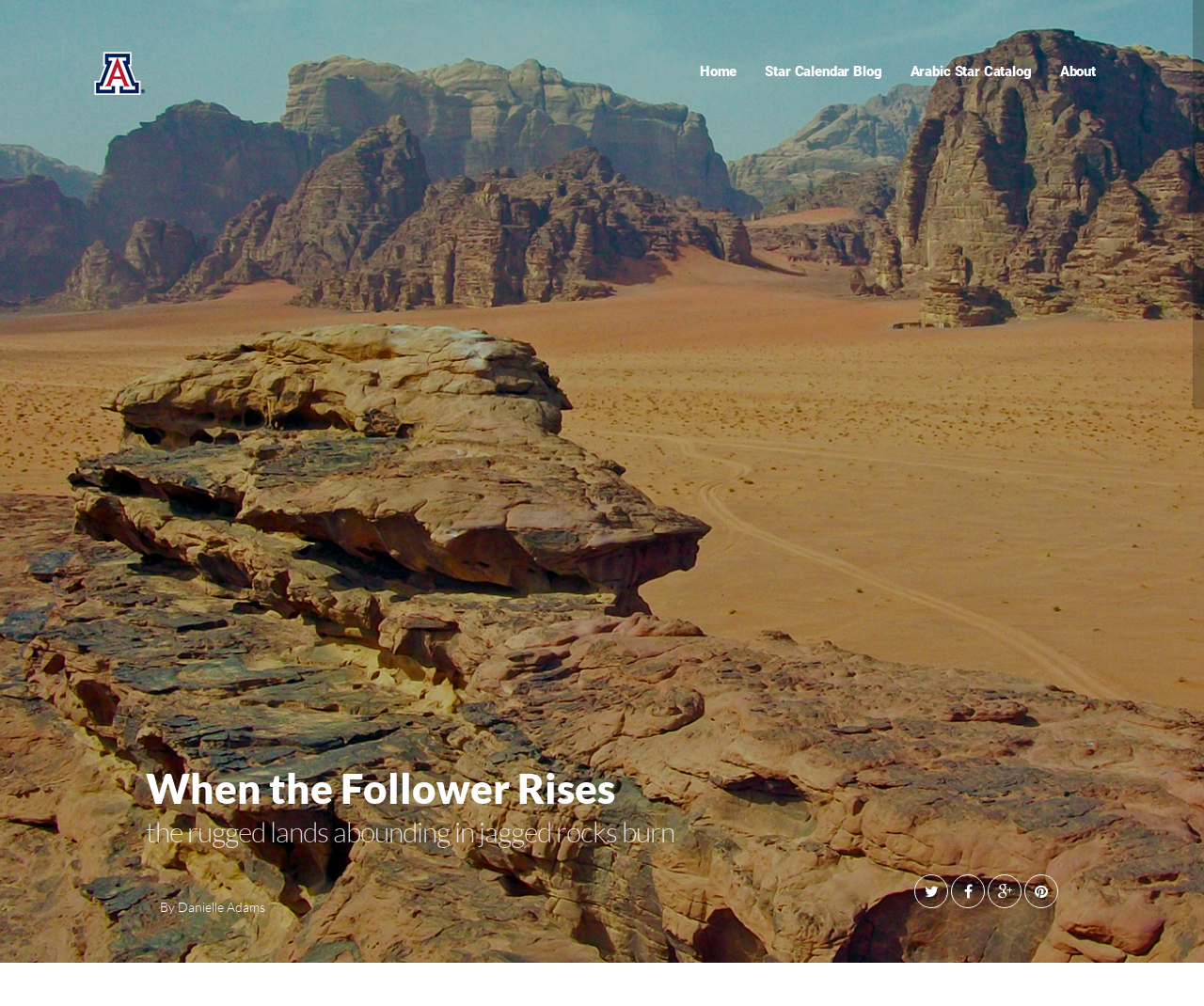Please find the bounding box for the UI component described as follows: "Star Calendar Blog".

[0.624, 0.05, 0.744, 0.093]